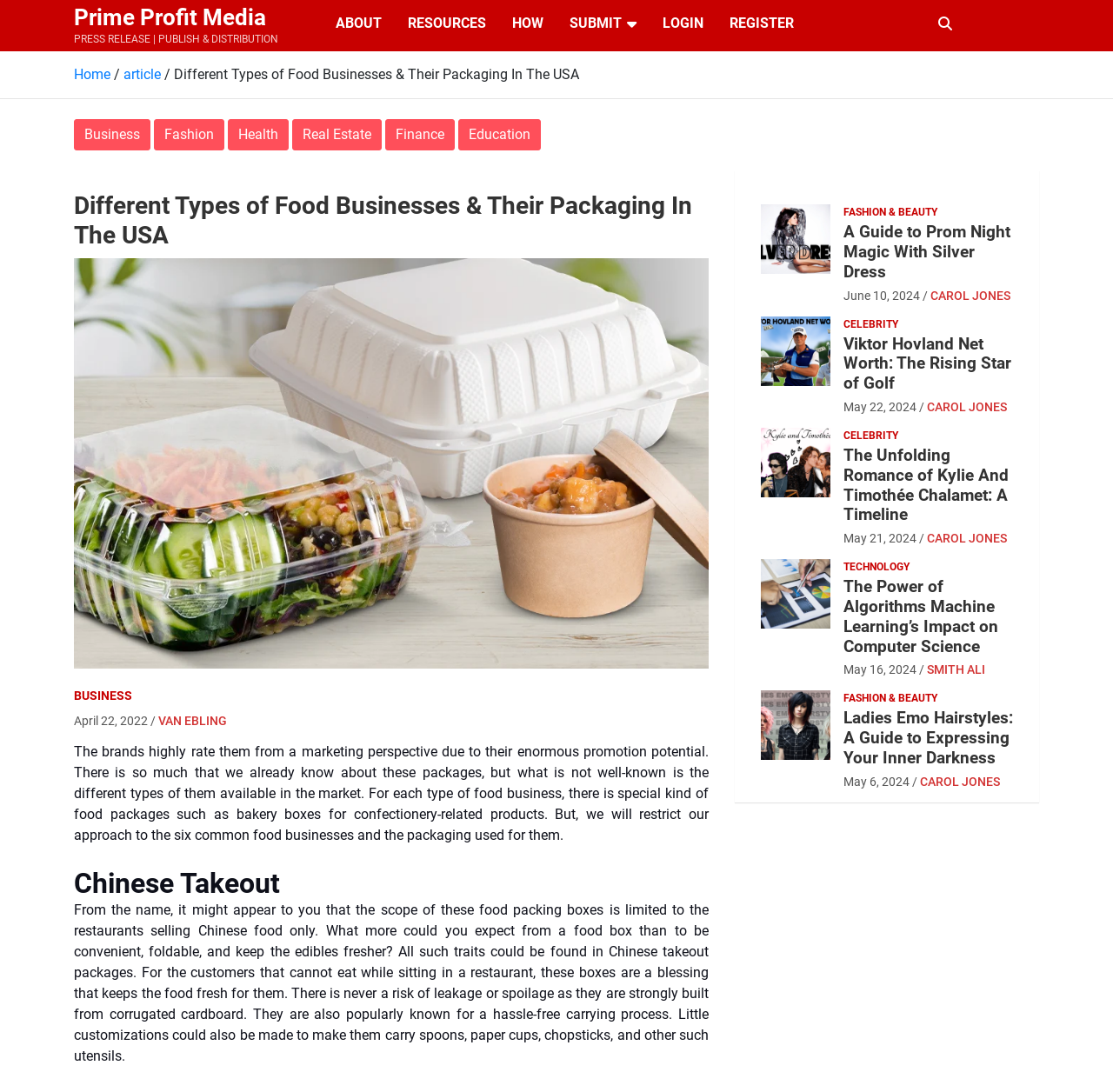Please provide a comprehensive answer to the question below using the information from the image: What is the name of the website?

I determined the answer by looking at the heading element with the text 'Prime Profit Media' at the top of the webpage, which is likely to be the name of the website.